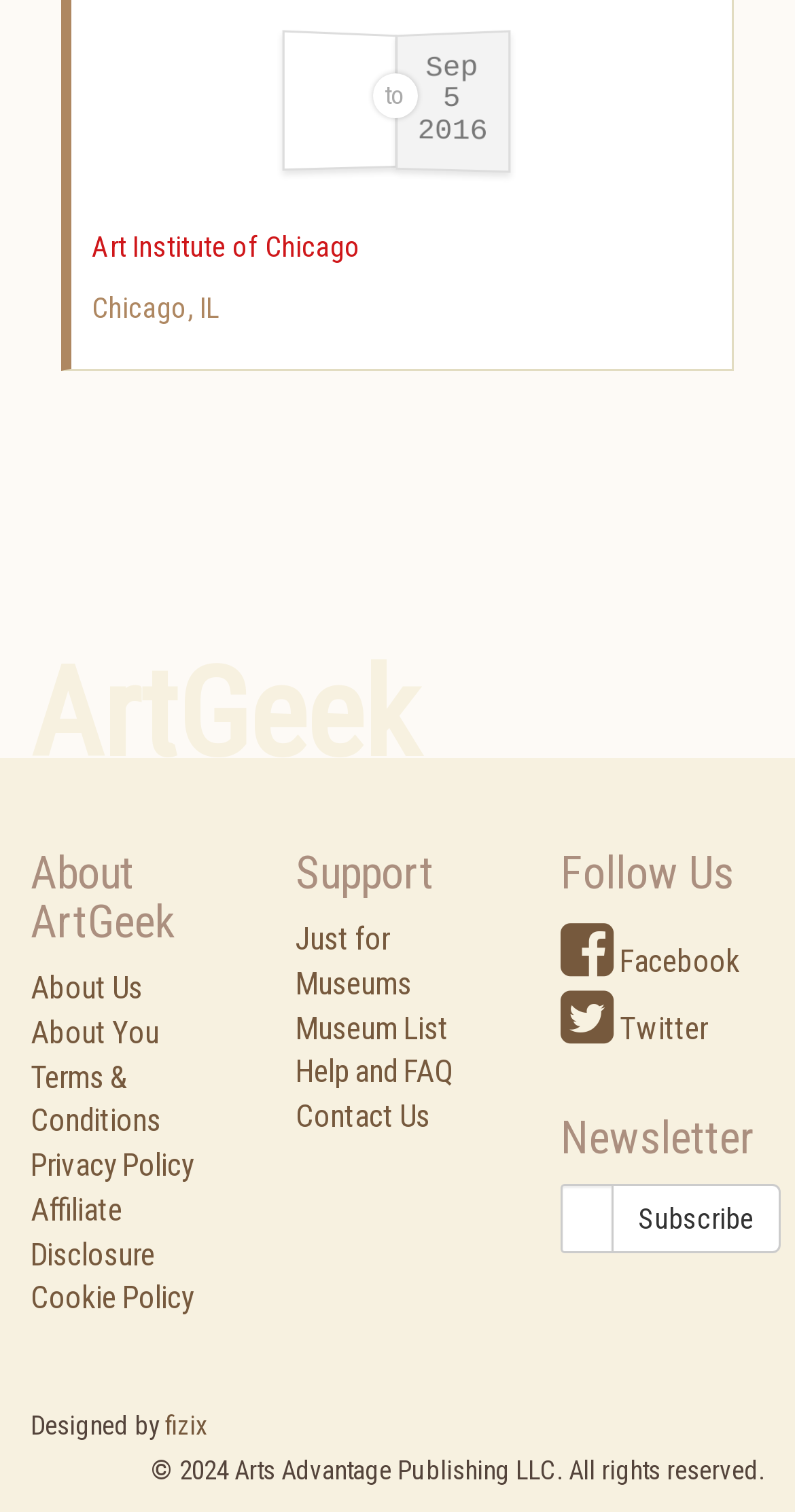Identify the bounding box coordinates for the UI element described as: "Help and FAQ". The coordinates should be provided as four floats between 0 and 1: [left, top, right, bottom].

[0.372, 0.697, 0.569, 0.721]